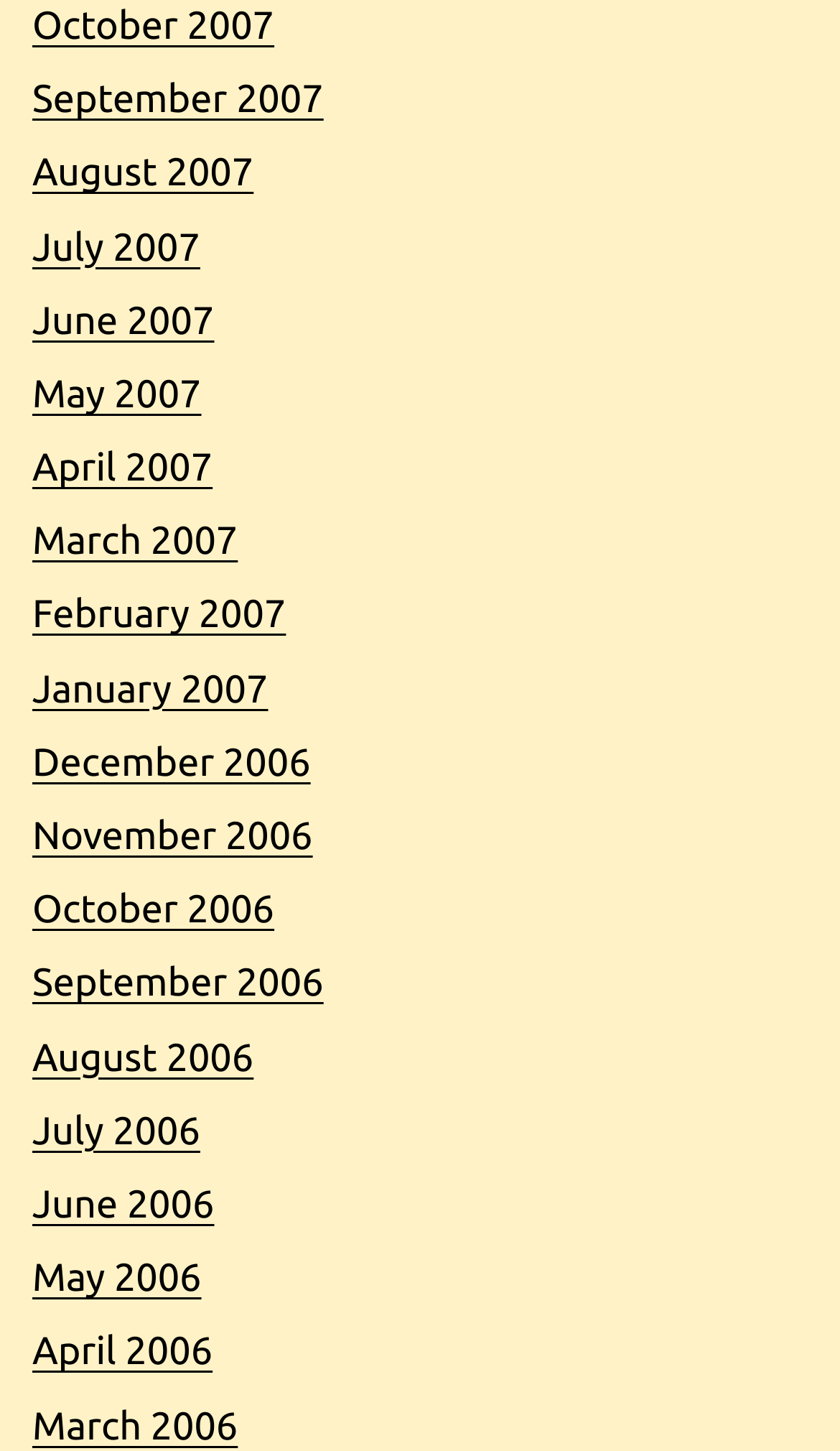Find the bounding box coordinates of the element to click in order to complete this instruction: "view June 2007". The bounding box coordinates must be four float numbers between 0 and 1, denoted as [left, top, right, bottom].

[0.038, 0.206, 0.255, 0.236]